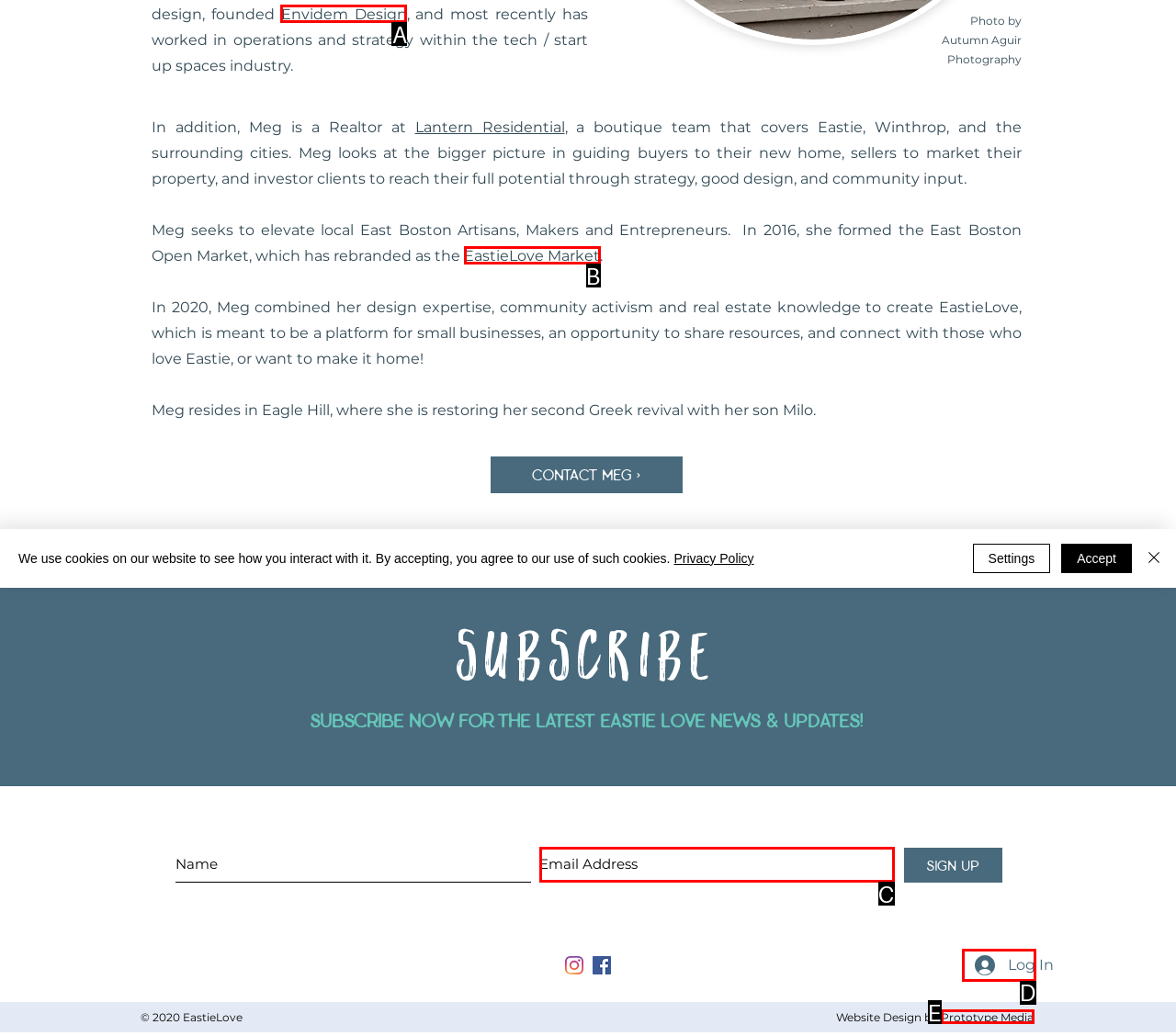Identify the HTML element that corresponds to the description: aria-label="Email Address" name="email" placeholder="Email Address"
Provide the letter of the matching option from the given choices directly.

C